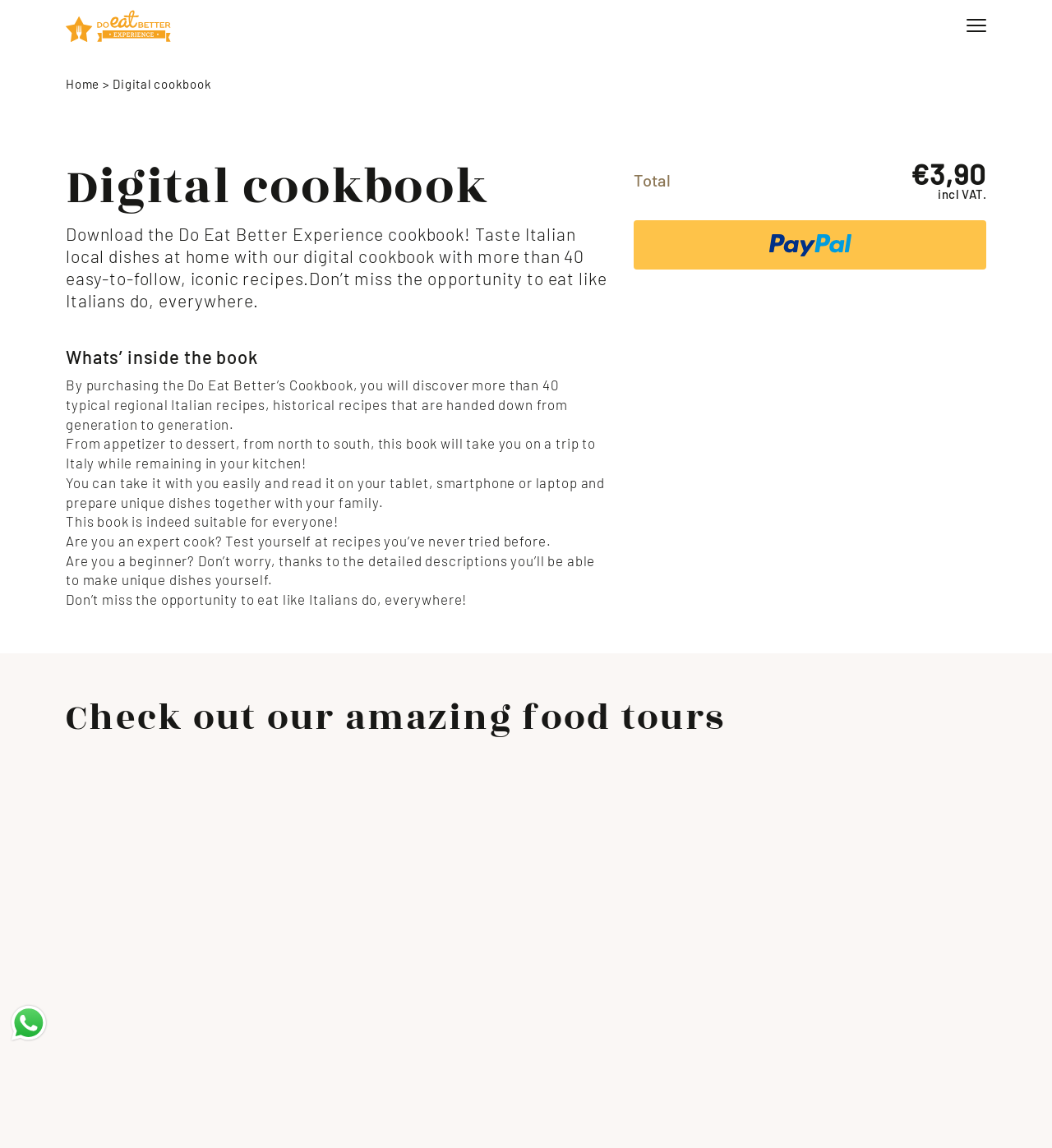Offer a meticulous caption that includes all visible features of the webpage.

The webpage is about the "Do Eat Better Experience" digital cookbook, which offers a collection of Italian local dishes that can be prepared at home. At the top left corner, there is a logo and a navigation menu with a "Home" link. Below the navigation menu, there is a heading that reads "Digital cookbook" and a brief description of the cookbook, highlighting its features and benefits.

The main content of the webpage is divided into sections. The first section is an introduction to the cookbook, with a heading "What's inside the book" and several paragraphs of text that describe the types of recipes included, the ease of use, and the suitability of the book for everyone. The text is arranged in a vertical column, with each paragraph below the previous one.

To the right of the introduction section, there is a section with a heading "Check out our amazing food tours" and a link to explore food tours. Below this section, there is a call-to-action button to purchase the cookbook using PayPal, with the price and VAT information displayed next to it.

At the bottom of the webpage, there is a textbox to "Find a tour" and a small image next to it. Additionally, there is a WhatsApp link at the bottom right corner of the page, represented by an image of the WhatsApp logo.

Overall, the webpage has a clean and simple layout, with a focus on promoting the digital cookbook and providing information about its contents and benefits.